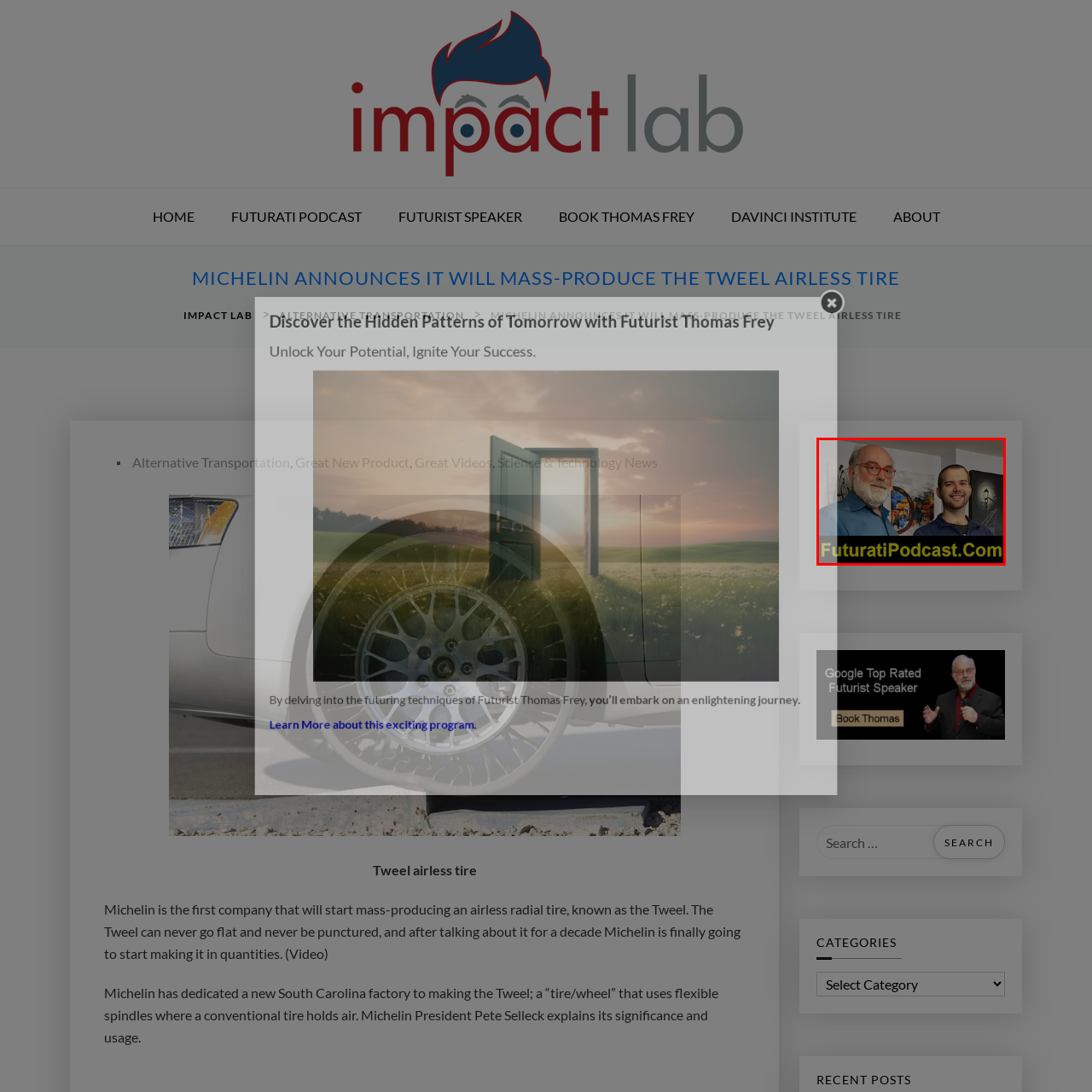Elaborate on the image contained within the red outline, providing as much detail as possible.

The image features two individuals standing together, likely associated with the Futurati Podcast. They are positioned against a backdrop that includes colorful artwork, which adds a creative ambiance to the scene. The man on the left, sporting glasses and gray hair, has a welcoming smile, indicating an engaging personality. The individual on the right, with a shorter haircut and a professional demeanor, complements the setting. The caption includes the website 'FuturatiPodcast.Com', hinting at their connection to discussions on futurism and innovative ideas. Overall, the image captures a moment of collaboration and expertise in the realm of futurist thought leadership.